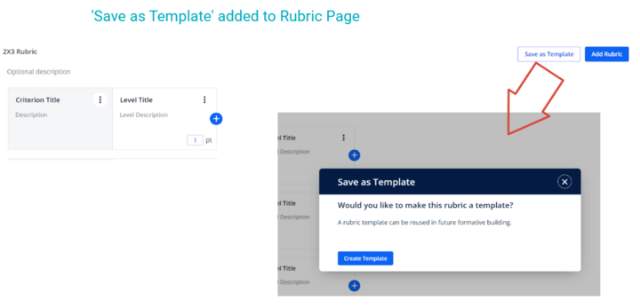Use a single word or phrase to respond to the question:
What is the layout of the rubric displayed on the left side?

2x3